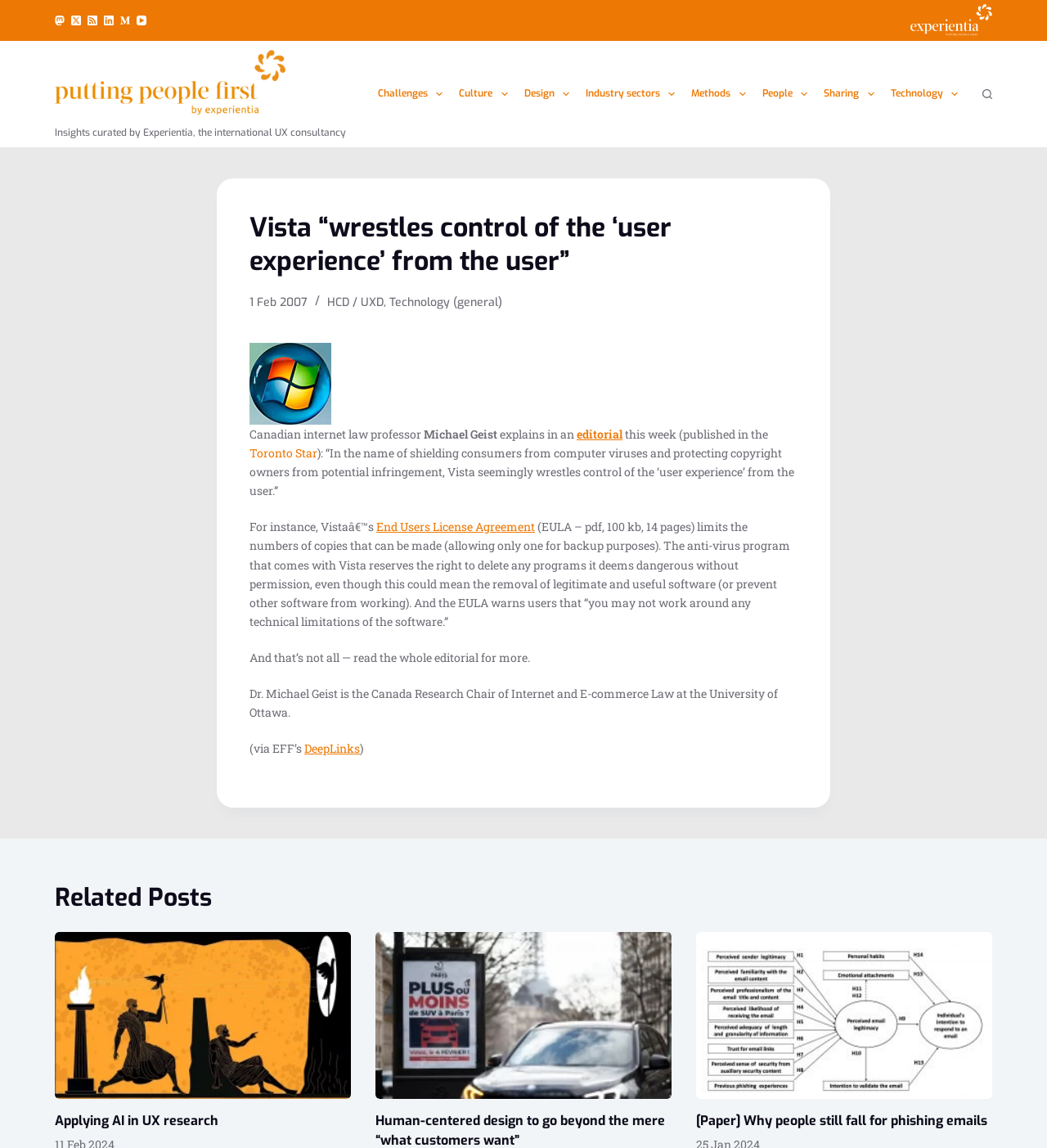Please identify the bounding box coordinates of the area that needs to be clicked to fulfill the following instruction: "Explore the 'Related Posts' section."

[0.052, 0.766, 0.948, 0.798]